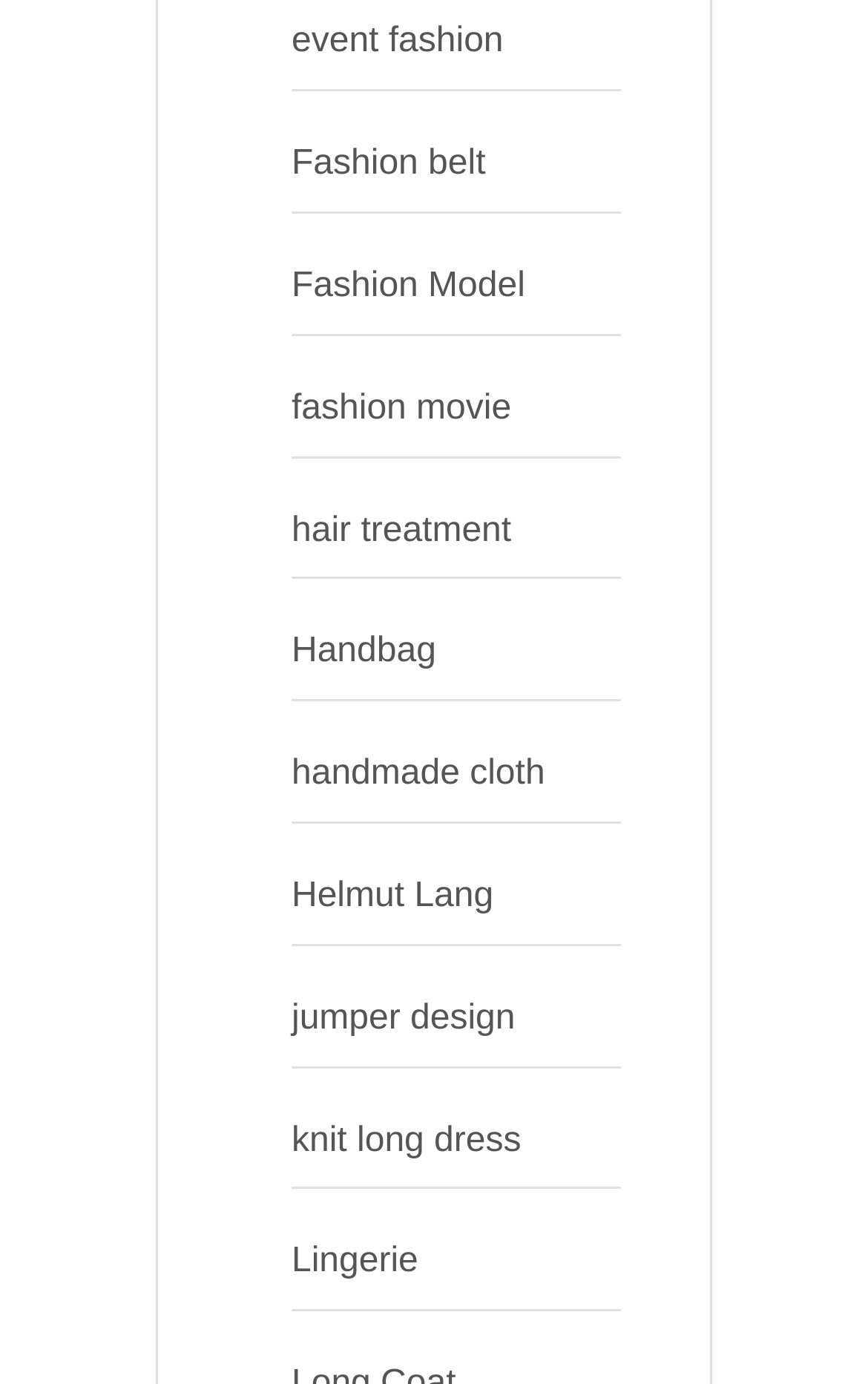Highlight the bounding box coordinates of the element you need to click to perform the following instruction: "check out jumper design."

[0.336, 0.722, 0.594, 0.749]